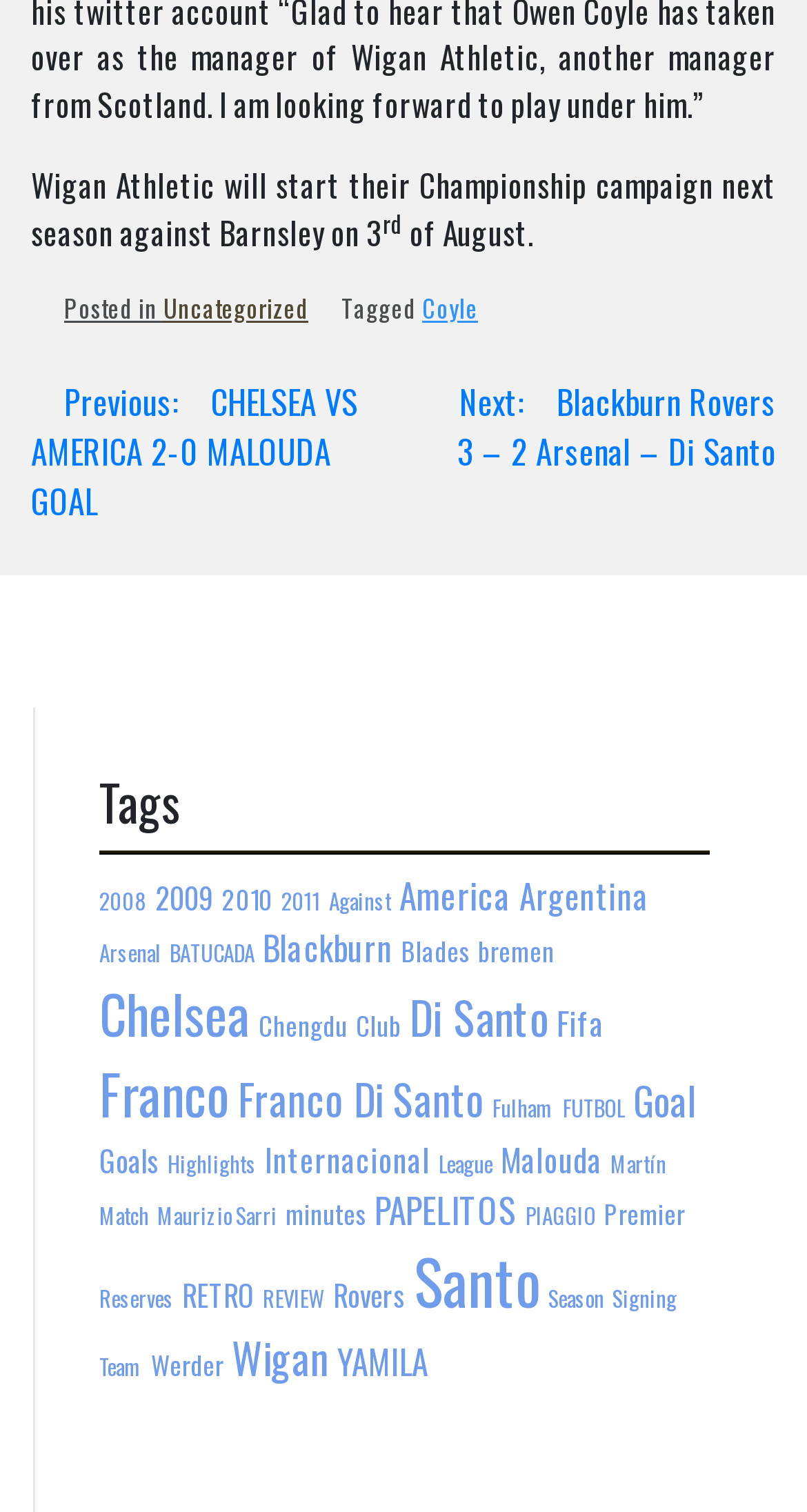Please locate the bounding box coordinates of the element that should be clicked to complete the given instruction: "Explore the 'Chelsea' tag".

[0.123, 0.643, 0.31, 0.695]